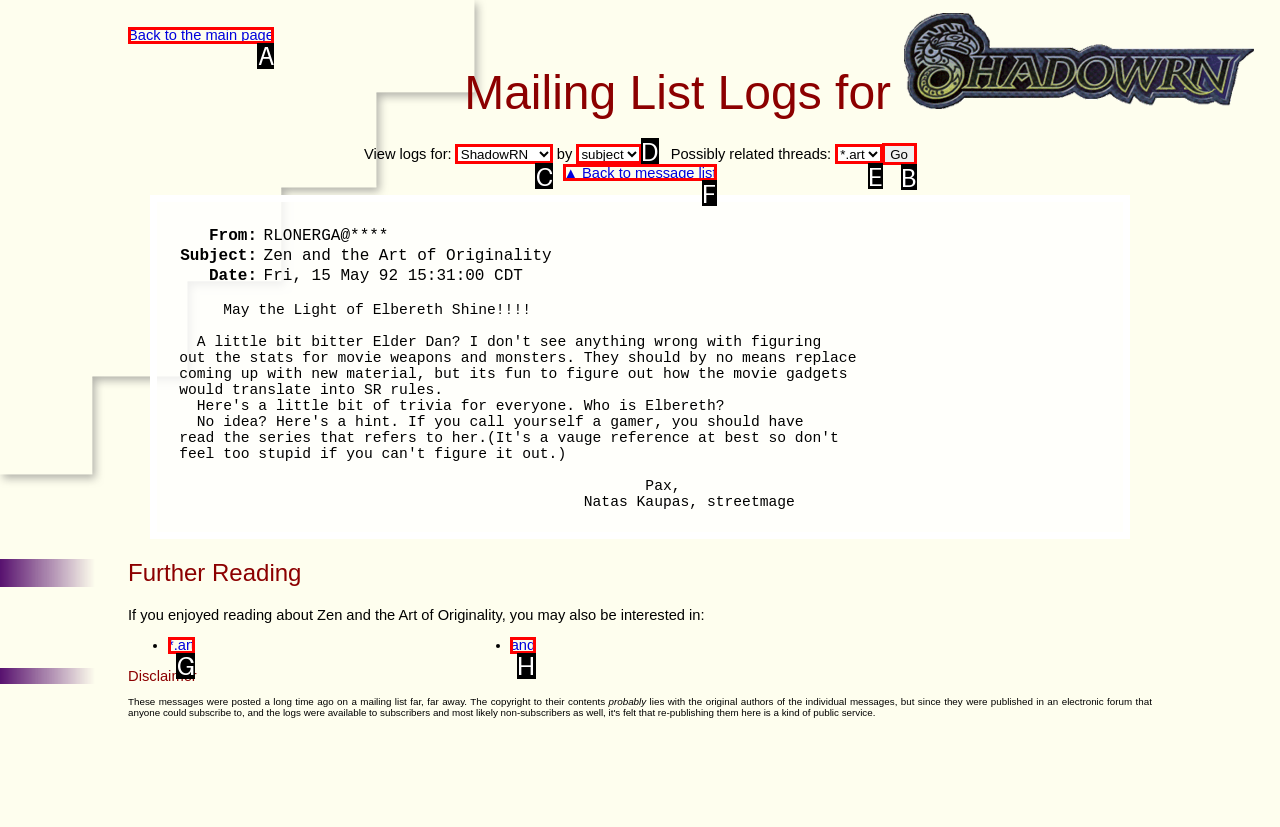Select the letter of the UI element you need to click on to fulfill this task: Select a log to view. Write down the letter only.

C